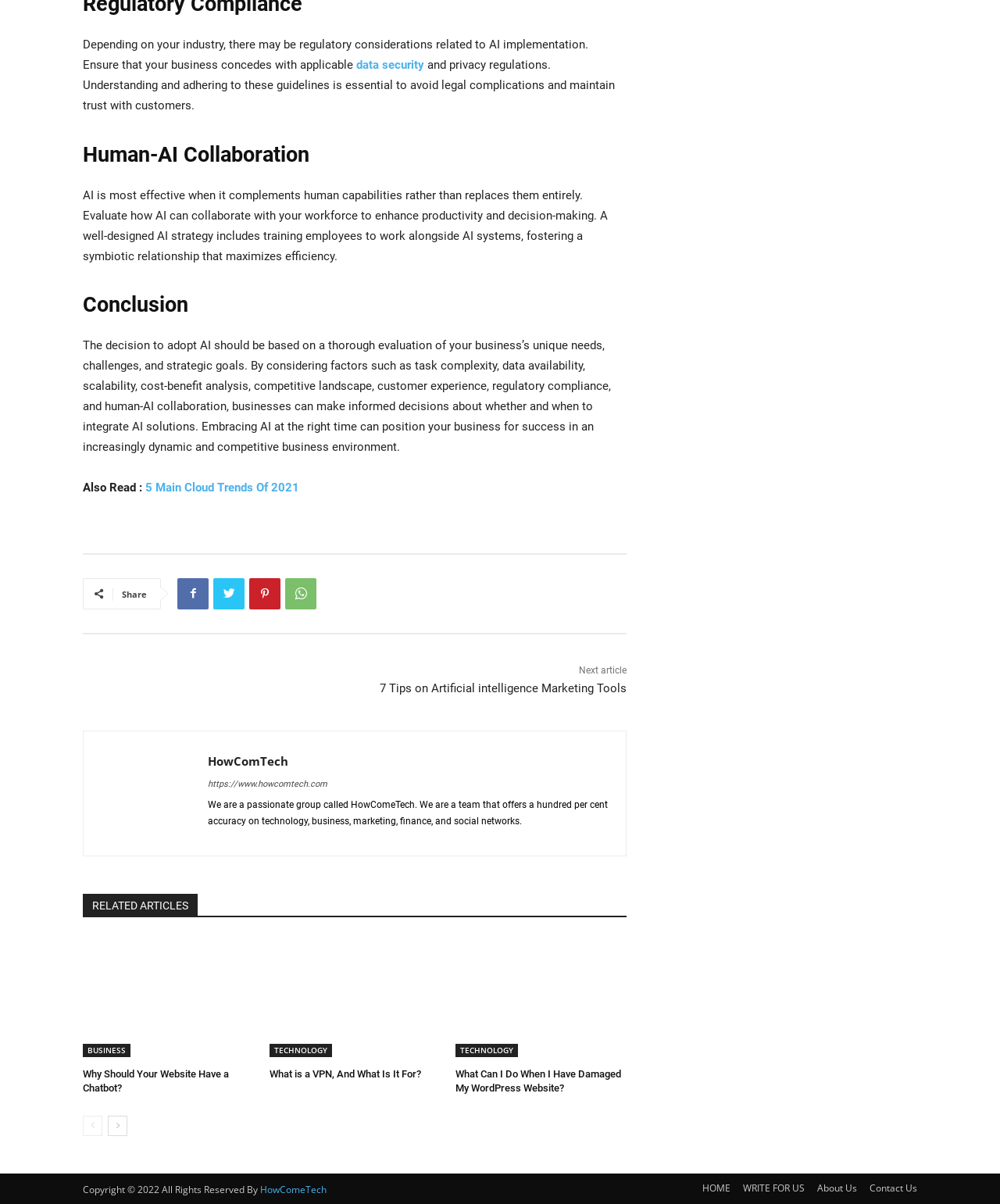Provide the bounding box coordinates of the HTML element described by the text: "https://www.howcomtech.com". The coordinates should be in the format [left, top, right, bottom] with values between 0 and 1.

[0.208, 0.644, 0.609, 0.658]